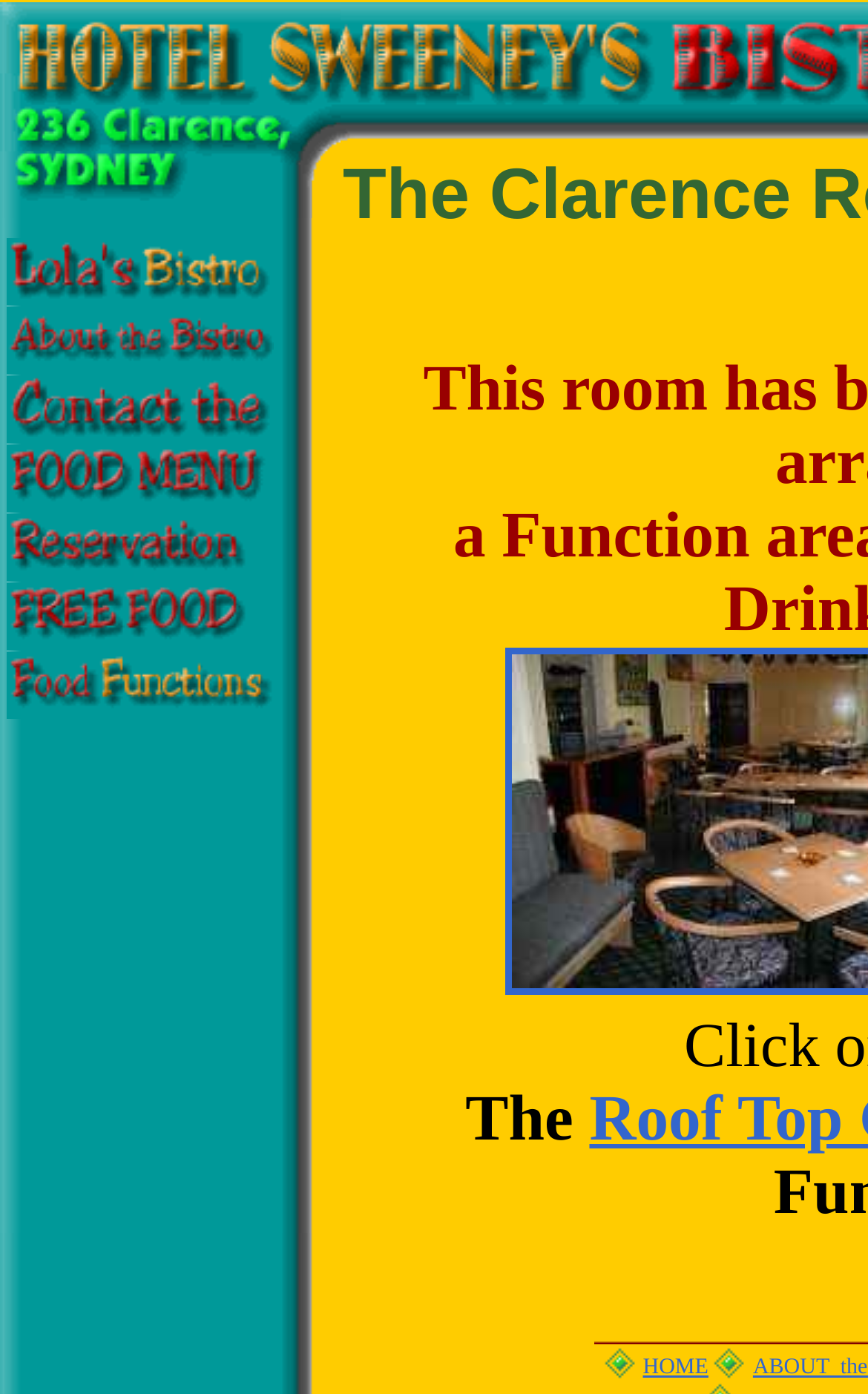Provide a brief response to the question below using one word or phrase:
What is the text of the static text element at the bottom?

The